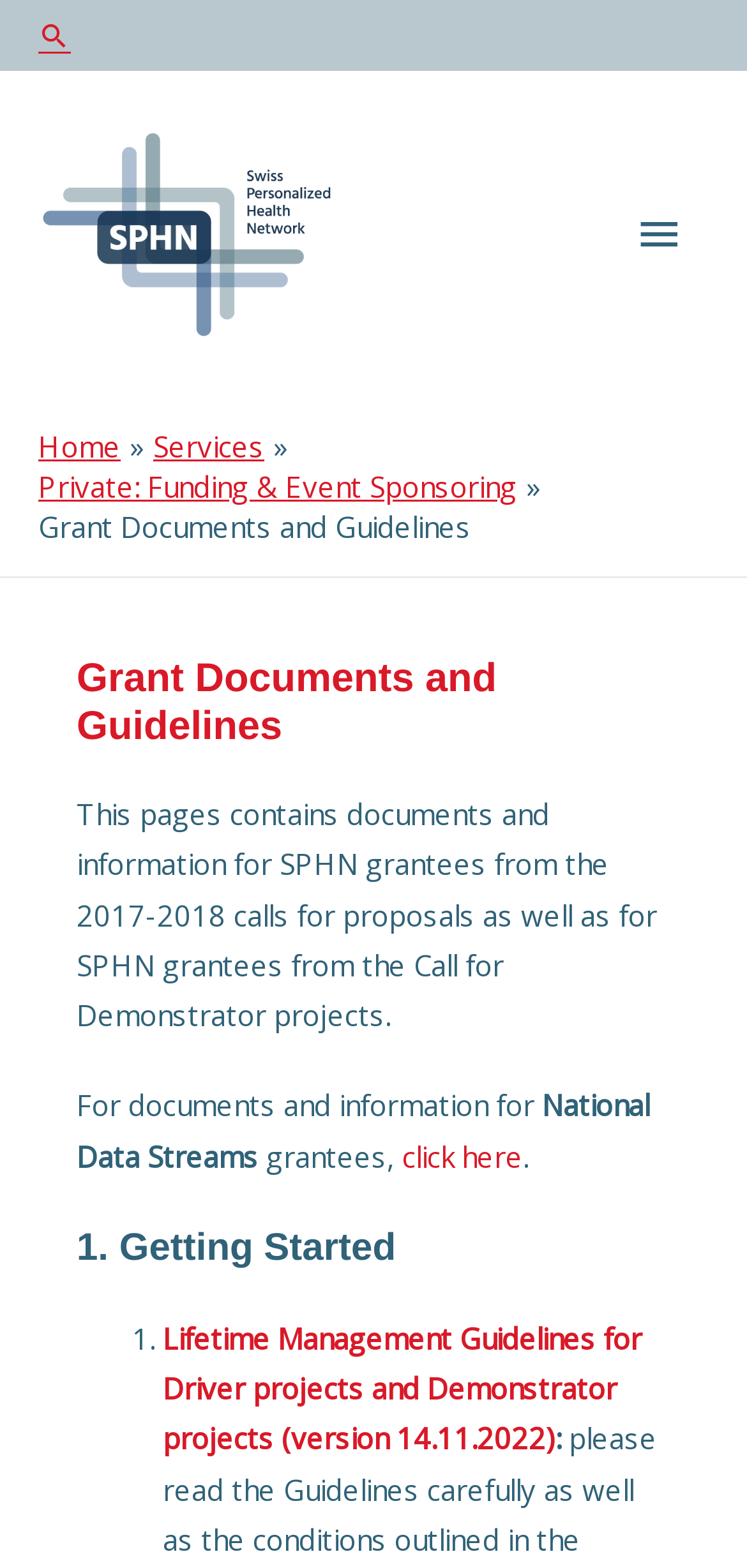Point out the bounding box coordinates of the section to click in order to follow this instruction: "View the Lifetime Management Guidelines".

[0.218, 0.841, 0.859, 0.93]